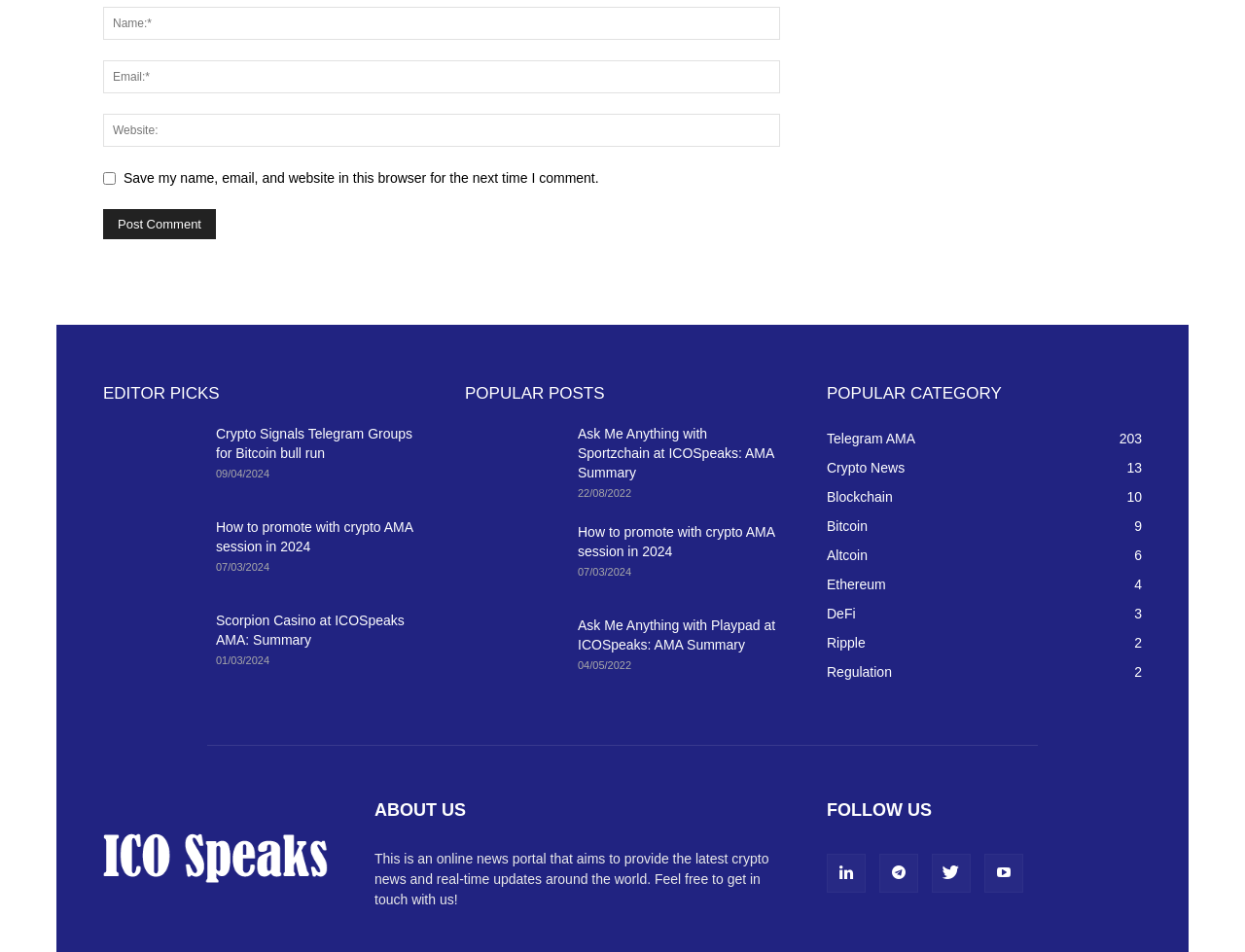Highlight the bounding box coordinates of the element you need to click to perform the following instruction: "Follow ICO Speaks on social media."

[0.664, 0.897, 0.695, 0.938]